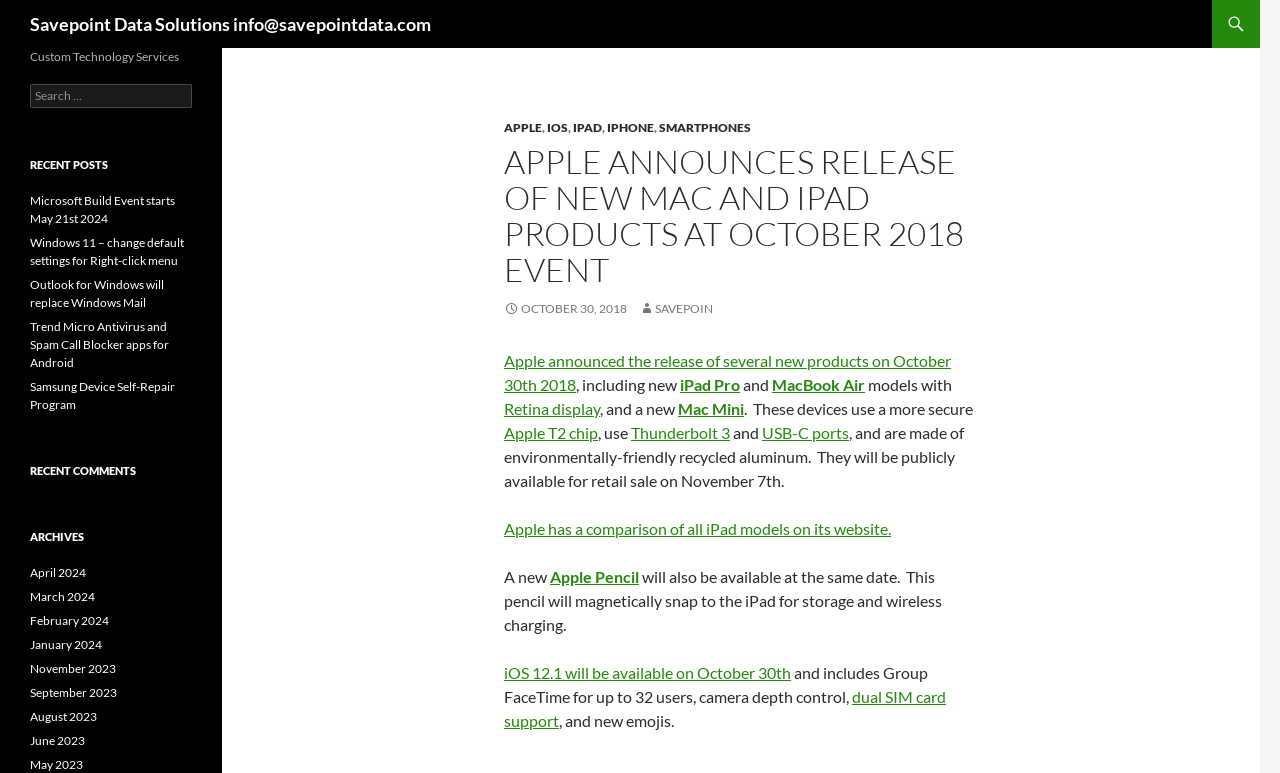What is the material used to make the new devices?
Please give a detailed and elaborate explanation in response to the question.

The article states that the new devices are made of environmentally-friendly recycled aluminum, which is a feature of the new devices mentioned in the article.